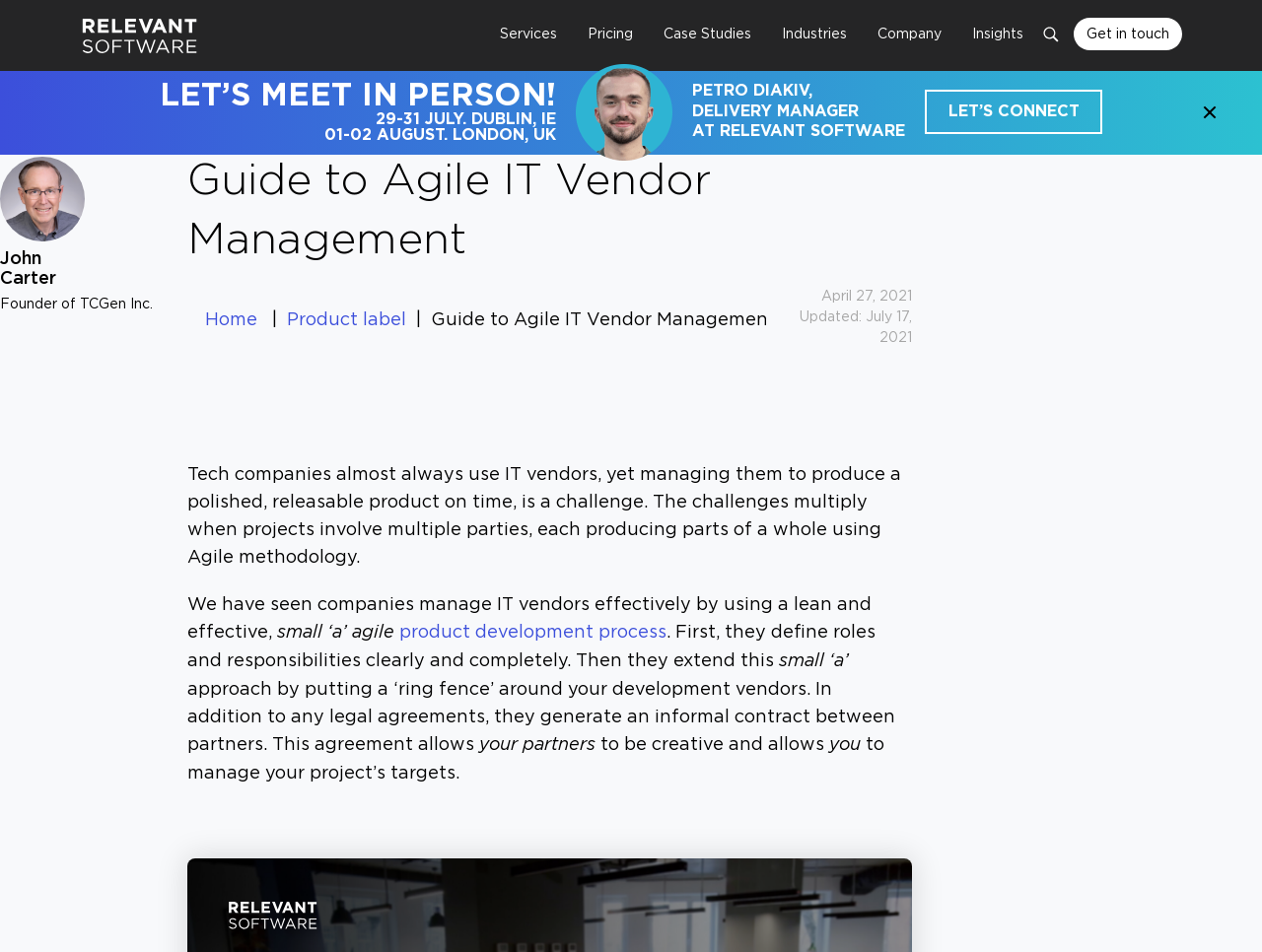Pinpoint the bounding box coordinates of the element that must be clicked to accomplish the following instruction: "Click the 'Pricing' link". The coordinates should be in the format of four float numbers between 0 and 1, i.e., [left, top, right, bottom].

[0.455, 0.014, 0.512, 0.06]